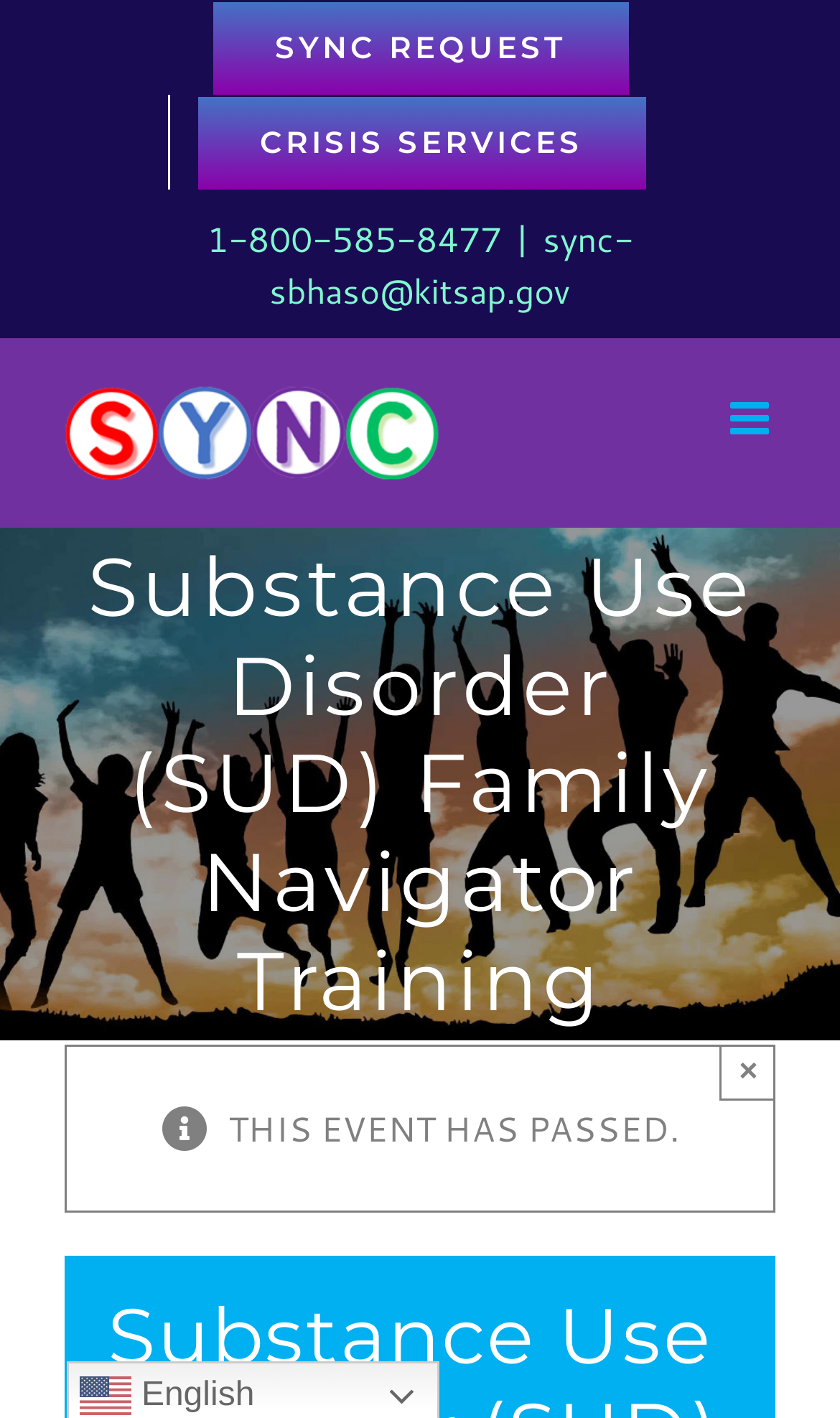Find the bounding box coordinates for the UI element whose description is: "Astra WordPress Theme". The coordinates should be four float numbers between 0 and 1, in the format [left, top, right, bottom].

None